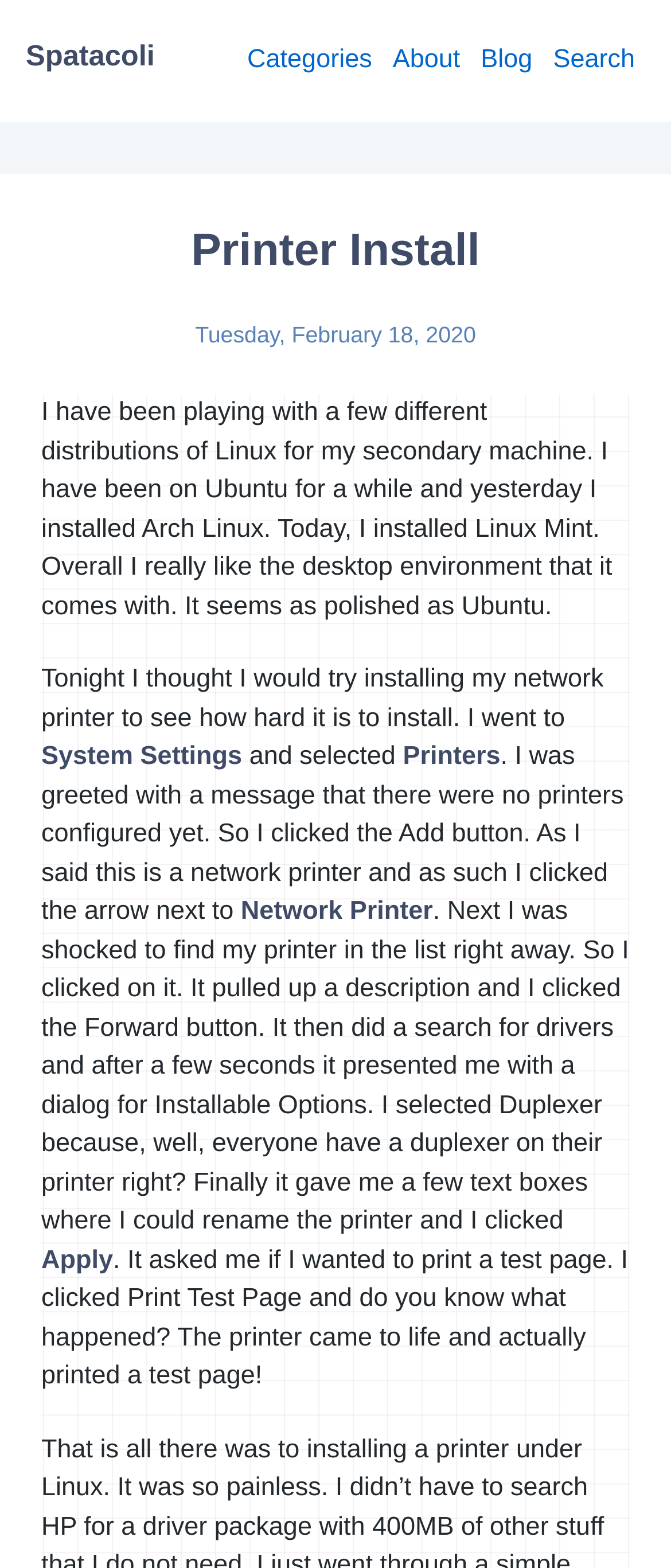What is the type of printer being installed?
Provide a detailed and extensive answer to the question.

I found the type of printer by reading the text in the StaticText element with the content 'Network Printer' which is located at the coordinates [0.359, 0.572, 0.645, 0.59]. This text is part of the paragraph describing the installation process of the printer.